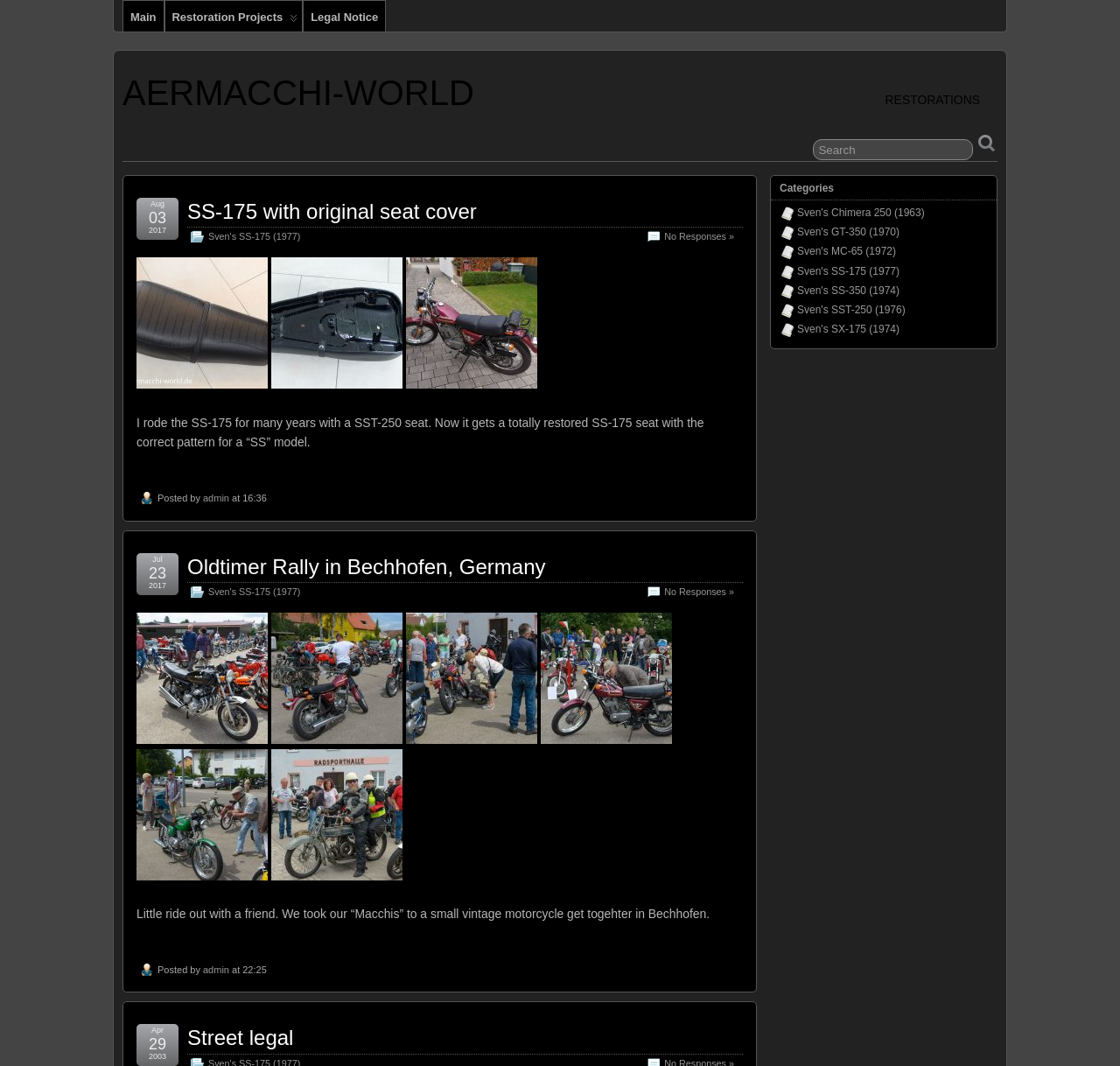What is the purpose of the textbox?
Make sure to answer the question with a detailed and comprehensive explanation.

The textbox is located next to the 'Search' label, and it is likely used for searching content on the website.